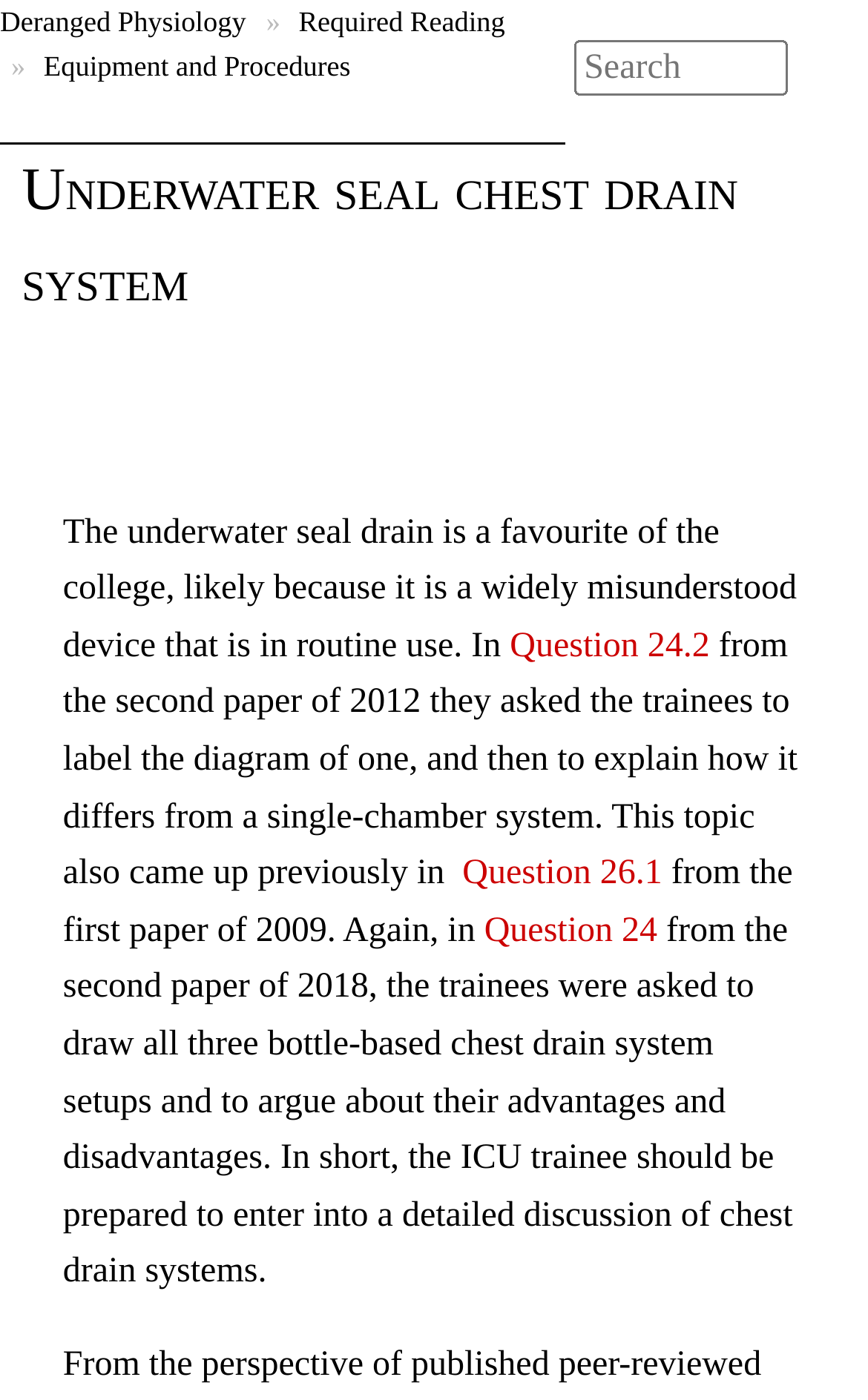Please extract and provide the main headline of the webpage.

Underwater seal chest drain system